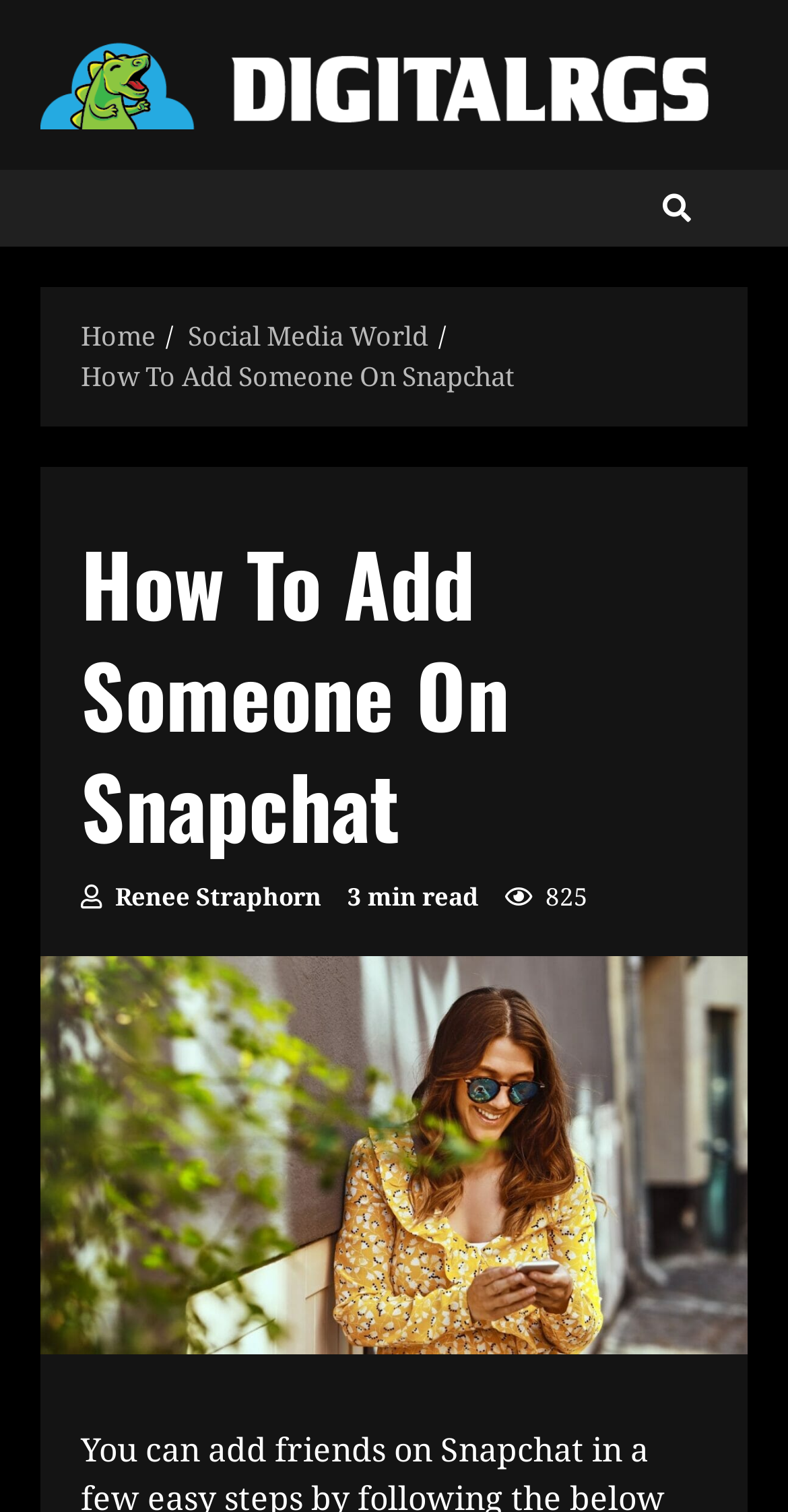Identify the bounding box of the UI element described as follows: "Renee Straphorn". Provide the coordinates as four float numbers in the range of 0 to 1 [left, top, right, bottom].

[0.103, 0.582, 0.408, 0.606]